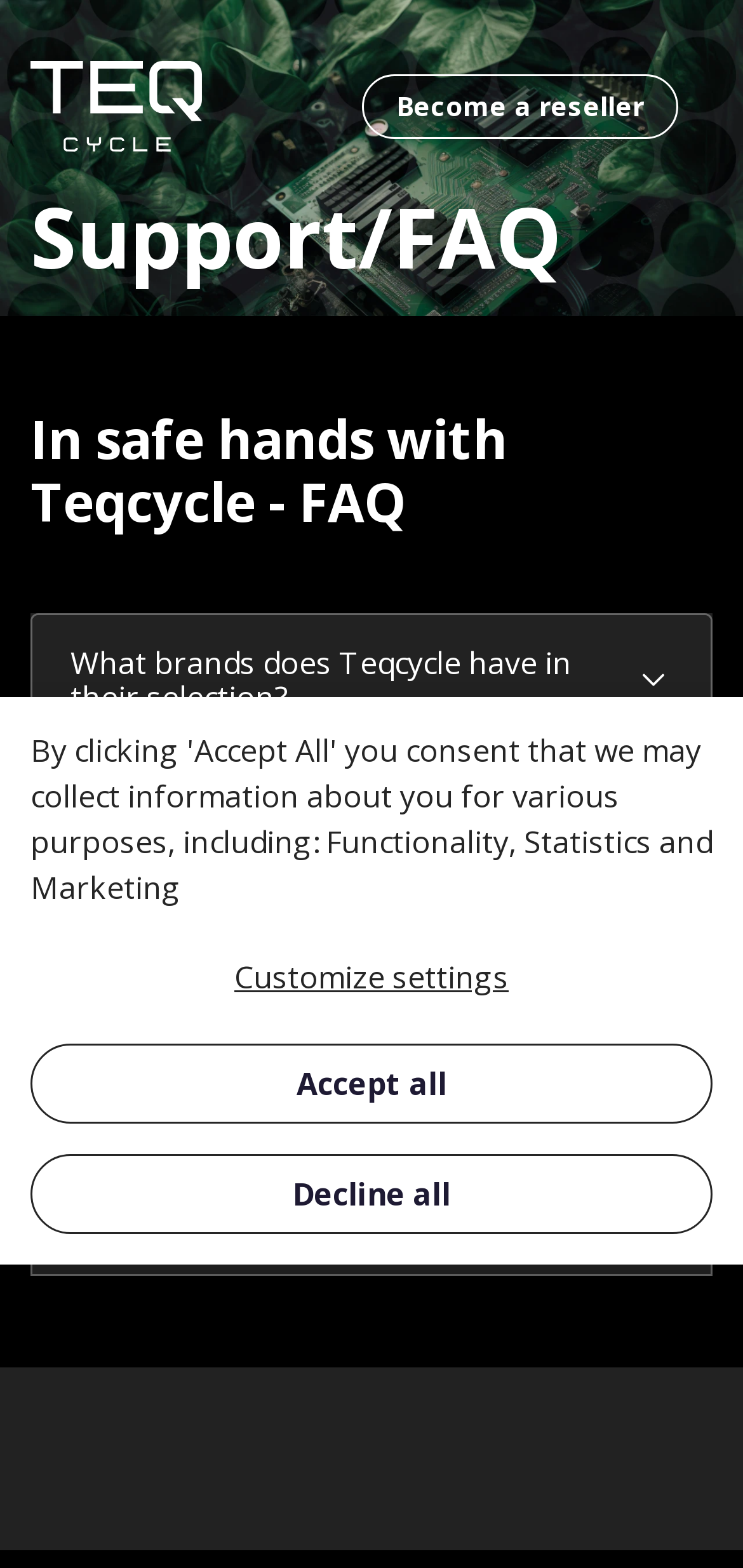Please find the bounding box coordinates of the element that you should click to achieve the following instruction: "Expand What brands does Teqcycle have in their selection?". The coordinates should be presented as four float numbers between 0 and 1: [left, top, right, bottom].

[0.044, 0.393, 0.956, 0.475]